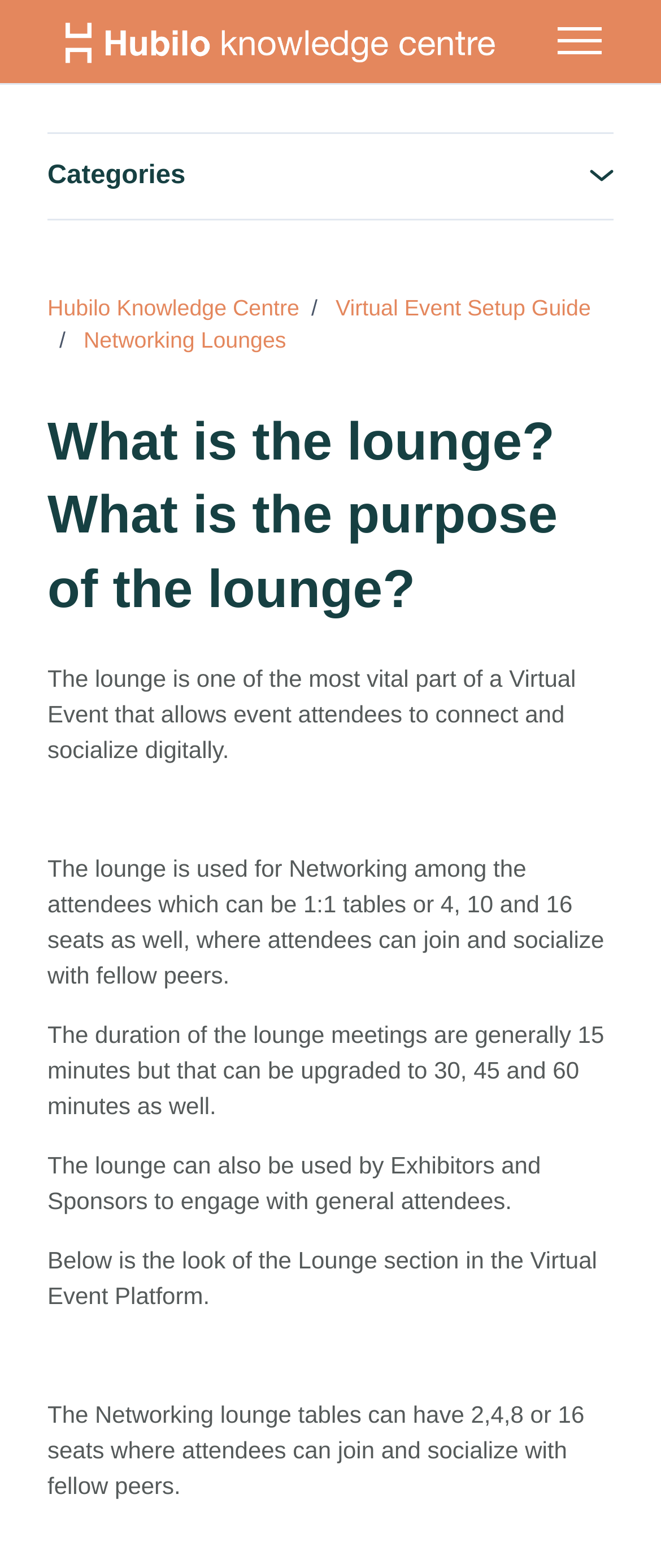For the given element description Hubilo Knowledge Centre, determine the bounding box coordinates of the UI element. The coordinates should follow the format (top-left x, top-left y, bottom-right x, bottom-right y) and be within the range of 0 to 1.

[0.072, 0.188, 0.453, 0.204]